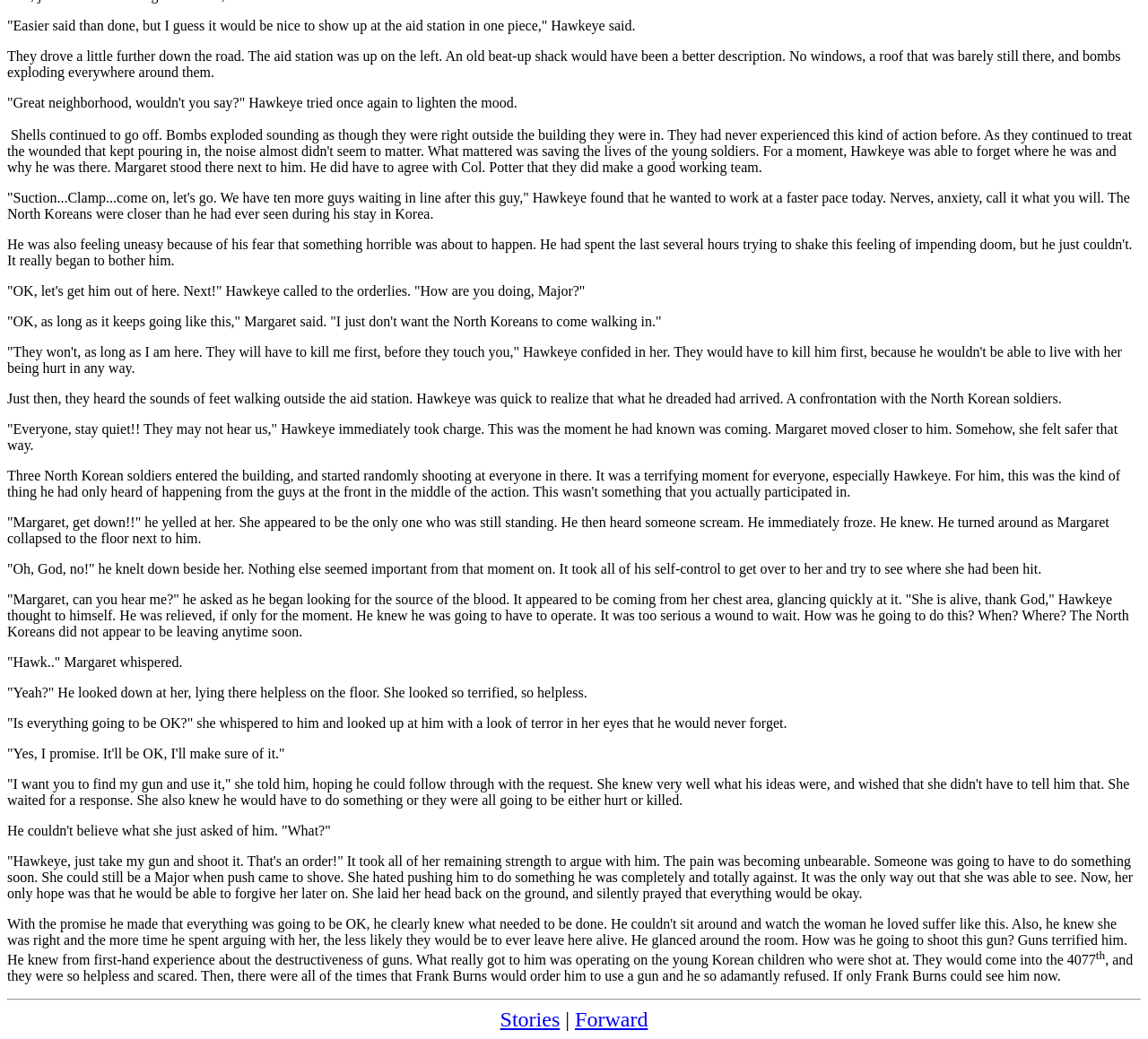What is Margaret's rank?
Carefully analyze the image and provide a detailed answer to the question.

In the conversation between Hawkeye and Margaret, she is referred to as 'Major', indicating her military rank.